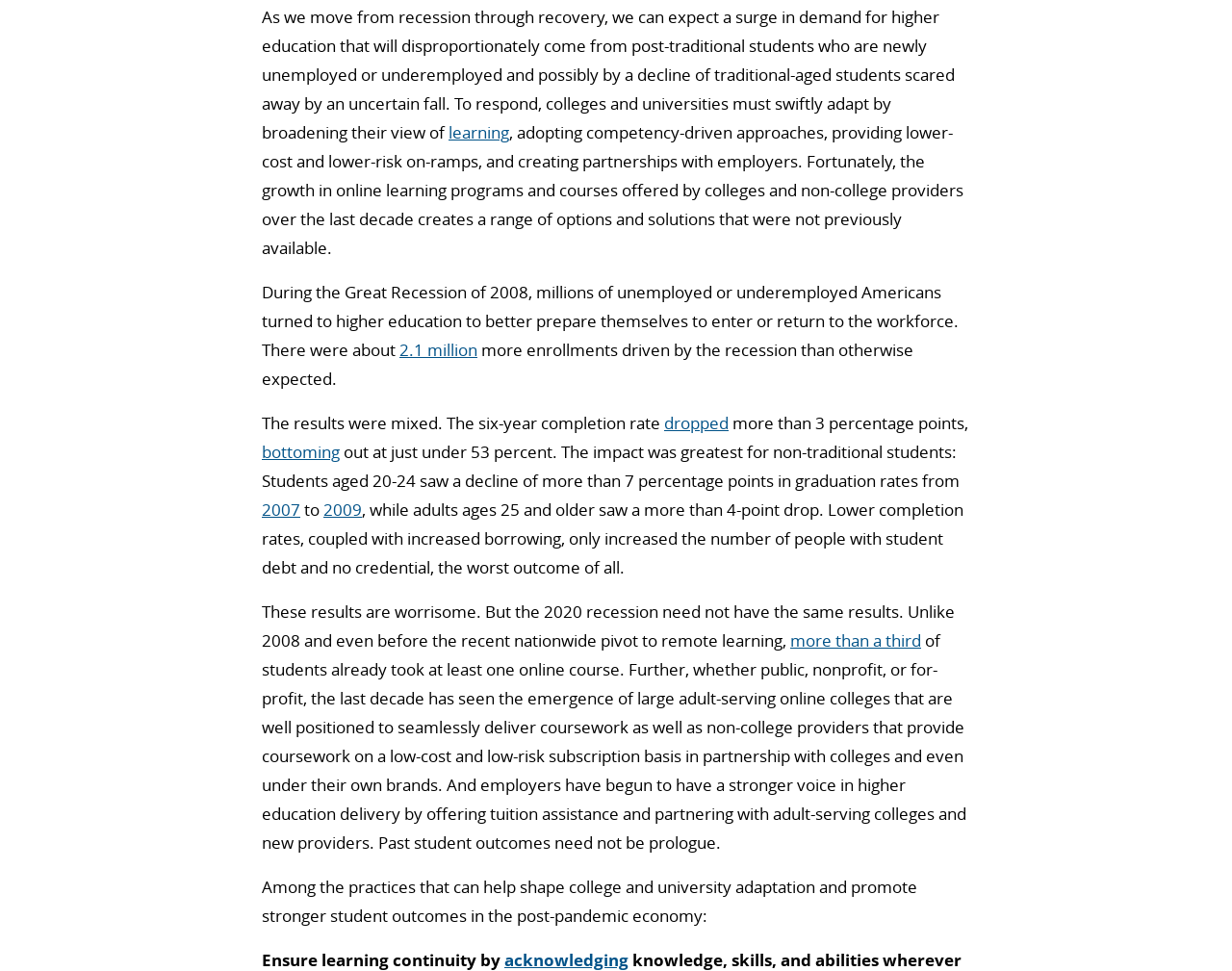Identify the bounding box coordinates for the element you need to click to achieve the following task: "click on the link 'learning'". The coordinates must be four float values ranging from 0 to 1, formatted as [left, top, right, bottom].

[0.364, 0.124, 0.413, 0.147]